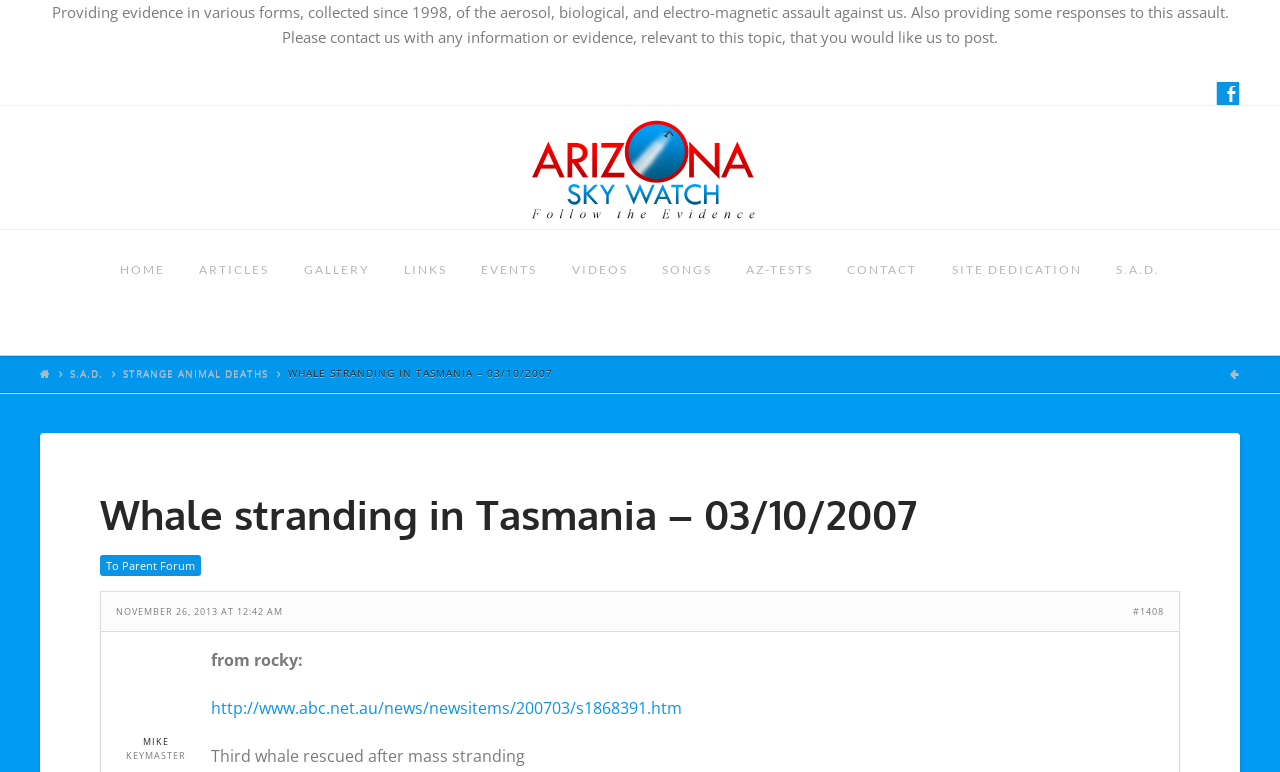Create an elaborate caption that covers all aspects of the webpage.

The webpage is about a topic related to whale stranding in Tasmania, dated 03/10/2007, and is part of the Arizona SkyWatch website. At the top, there is a brief description of the website's purpose, which is to provide evidence of aerosol, biological, and electro-magnetic assault against humans.

Below the description, there is a row of links, including "Follow the Evidence" with an accompanying image, and a series of navigation links such as "HOME", "ARTICLES", "GALLERY", and others.

On the left side, there are two more links, one with a font awesome icon and another with the text "S.A.D." (Strange Animal Deaths). Below these links, there is a heading that repeats the topic title, "Whale stranding in Tasmania – 03/10/2007".

Under the heading, there is a link to a parent forum, followed by a post with a timestamp, "NOVEMBER 26, 2013 AT 12:42 AM". The post includes a link to a comment, "#1408", and the name "MIKE". Below the post, there is a label "KEYMASTER" and a quote "from rocky:".

The main content of the webpage is a news article about a whale rescue, with a link to the original source, "http://www.abc.net.au/news/newsitems/200703/s1868391.htm", and a brief summary, "Third whale rescued after mass stranding".